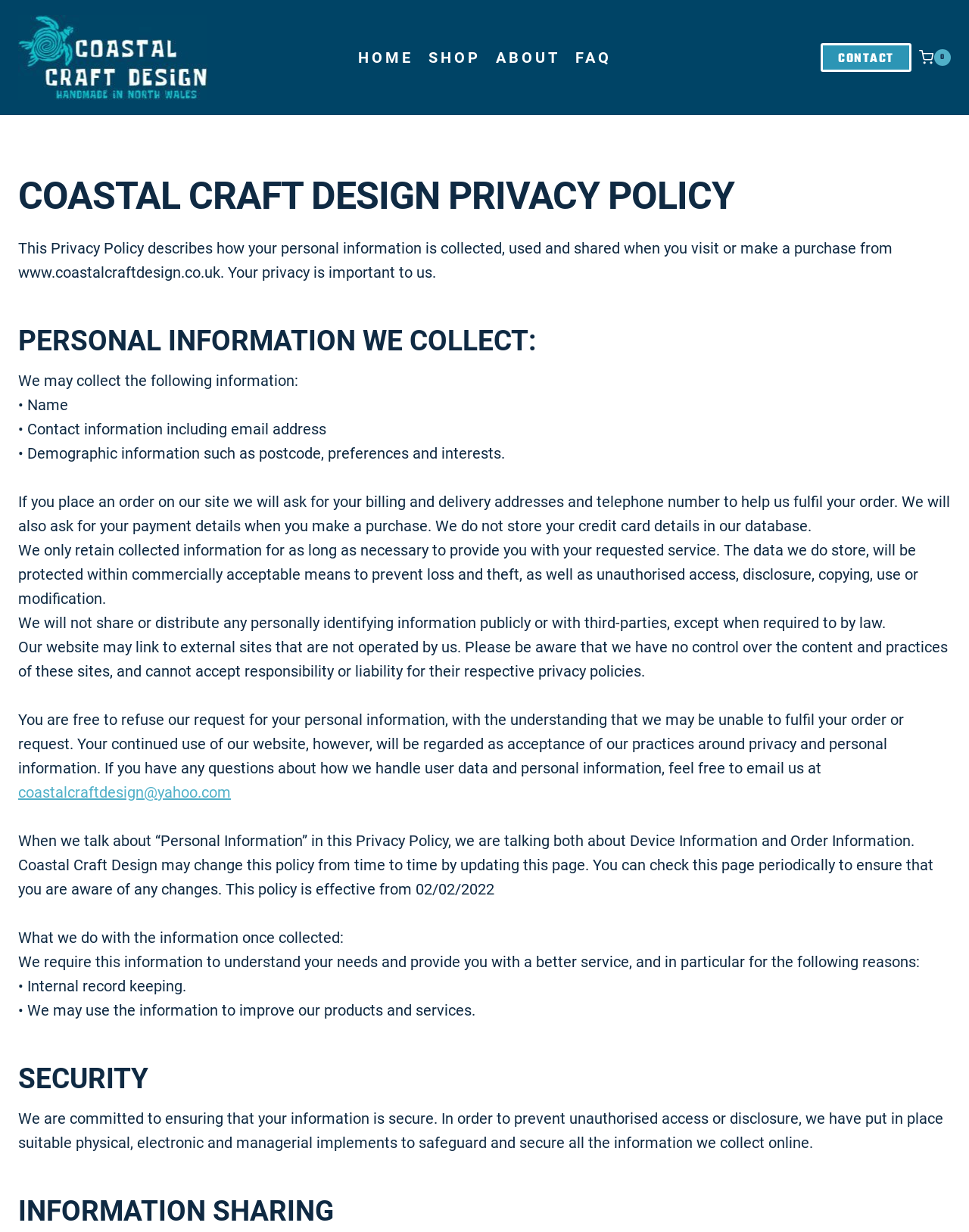Provide a thorough and detailed response to the question by examining the image: 
What is the purpose of collecting personal information?

According to the privacy policy, the website collects personal information to understand users' needs and provide a better service, including internal record keeping and improving products and services.